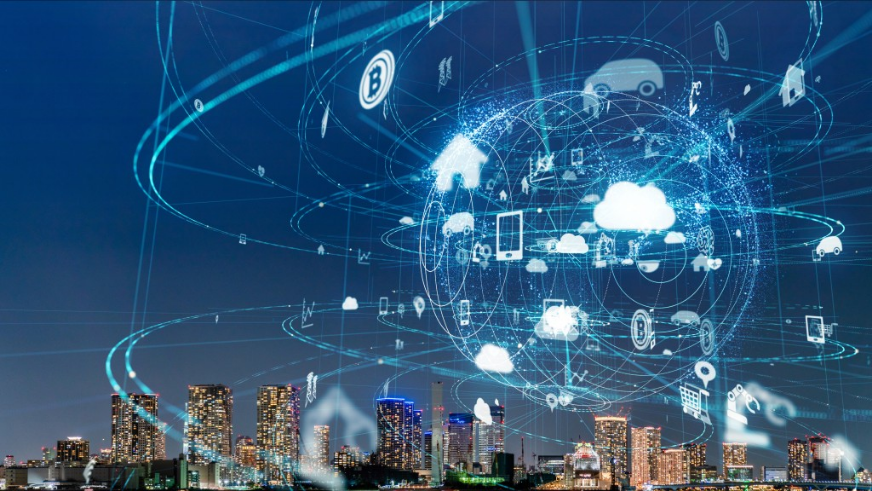Carefully examine the image and provide an in-depth answer to the question: What does the central sphere symbolize?

The central sphere in the image symbolizes the internet's vast reach and the digital landscape, indicating the importance of the internet in the modern world.